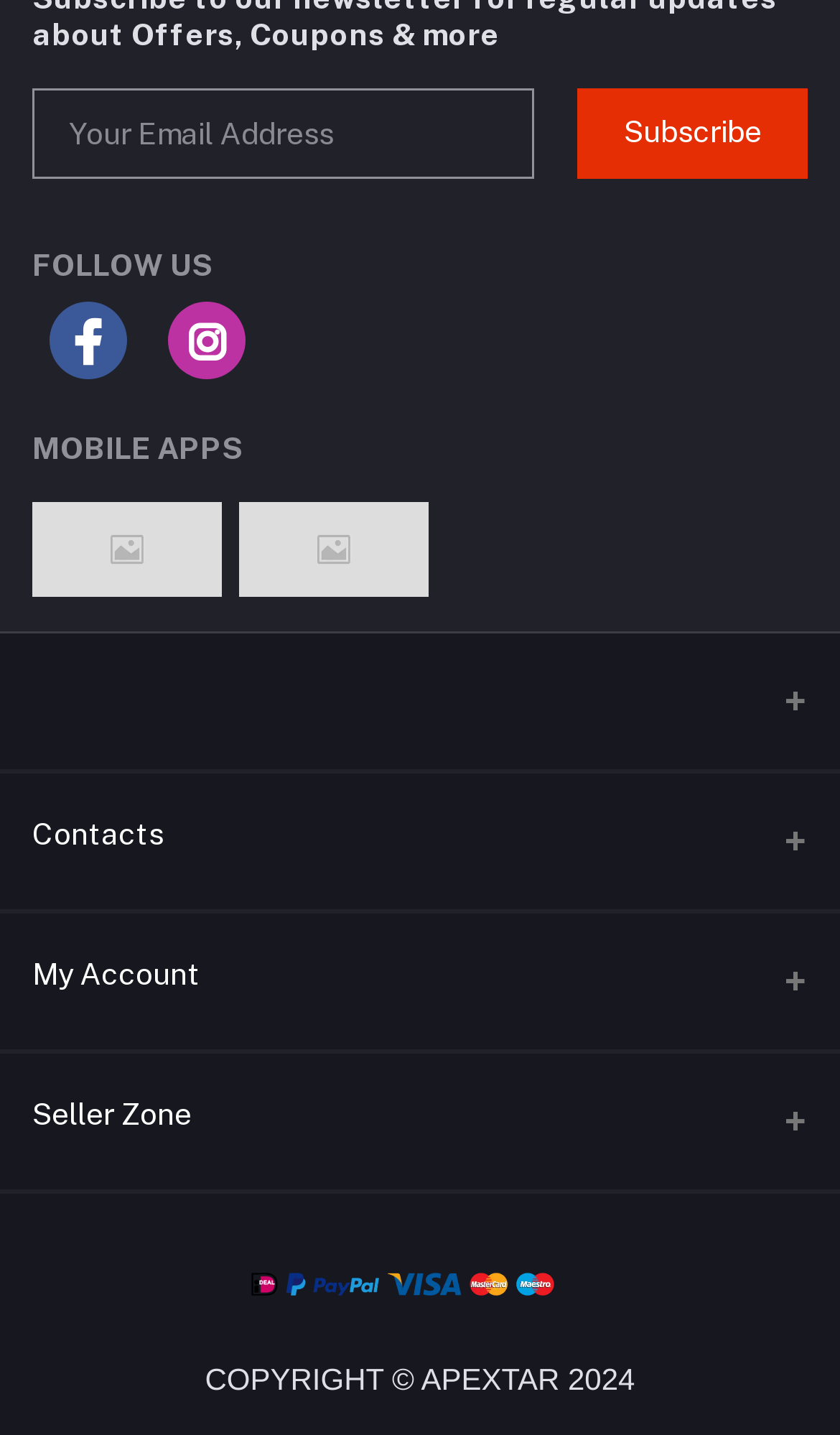Please determine the bounding box coordinates of the element's region to click for the following instruction: "View contact information".

[0.079, 0.66, 0.213, 0.683]